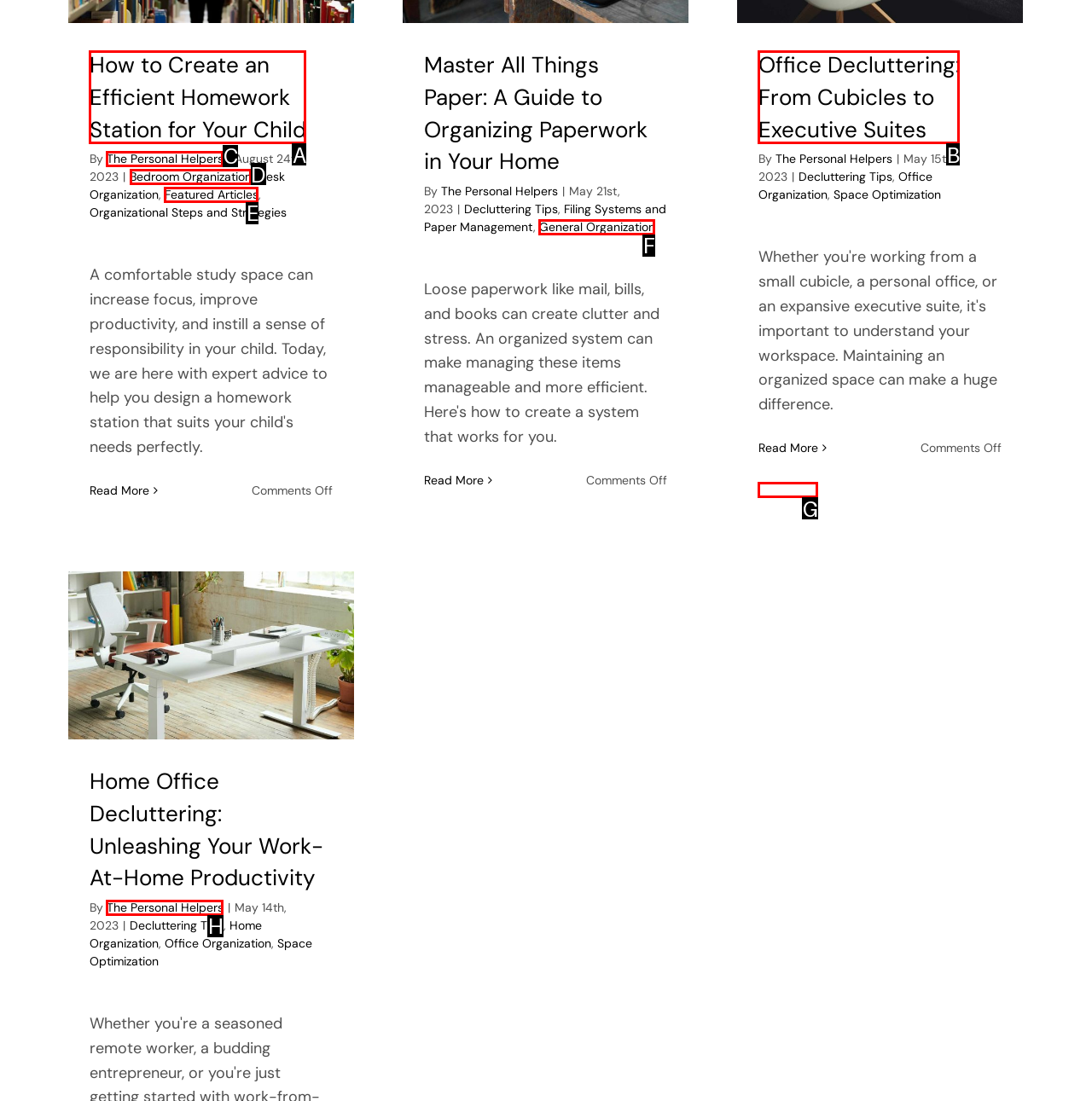Tell me the letter of the UI element to click in order to accomplish the following task: Browse 'Bedroom Organization' category
Answer with the letter of the chosen option from the given choices directly.

D